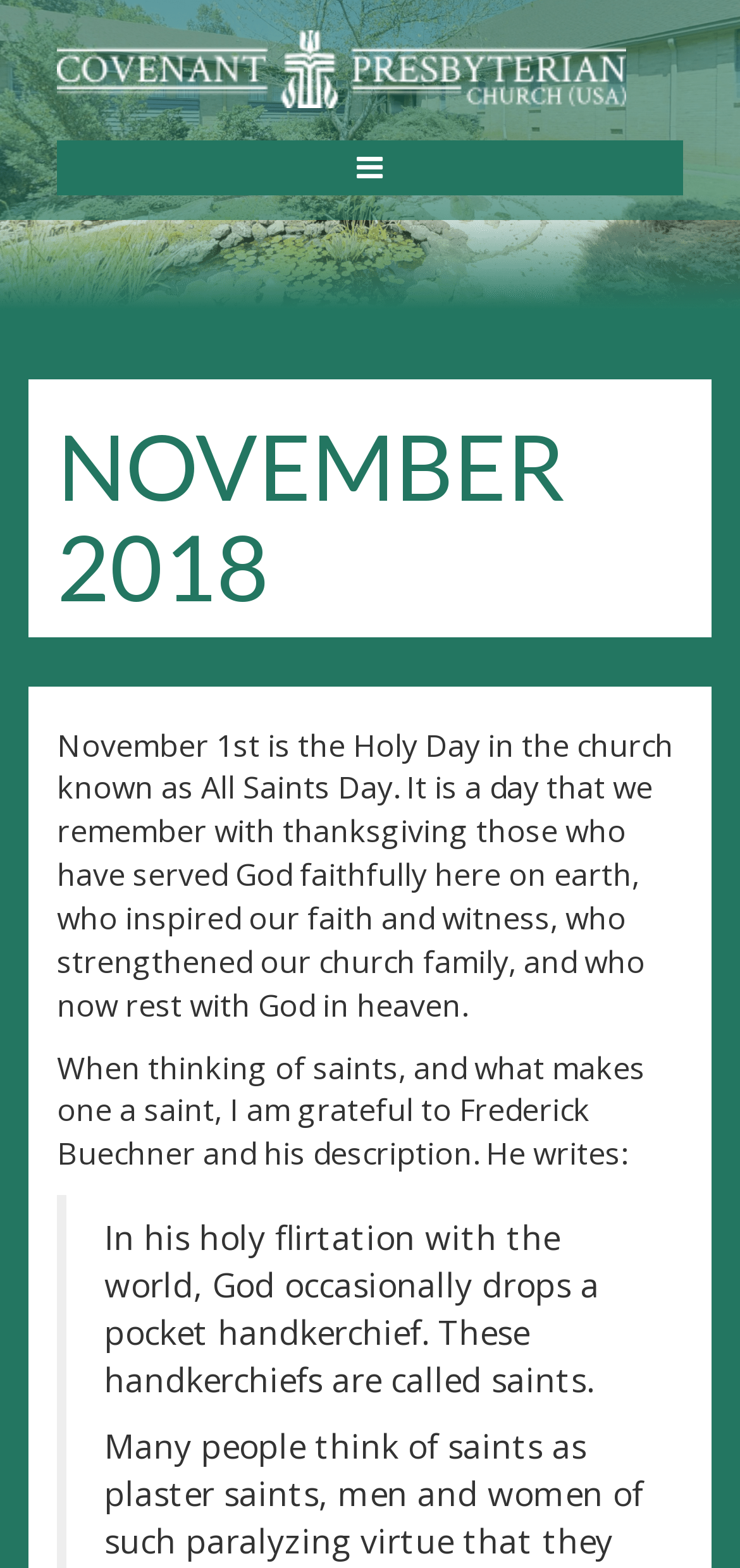Construct a comprehensive caption that outlines the webpage's structure and content.

The webpage is about All Saints Day, a holy day in the church, and its significance. At the top-left corner, there is a figure, likely an image, taking up most of the width. Below it, there is a link and a button to toggle navigation, positioned side by side. 

Further down, a prominent heading "NOVEMBER 2018" is centered, spanning almost the entire width. Below the heading, a paragraph of text explains the meaning of All Saints Day, describing it as a day to remember those who have served God faithfully and inspired others. 

Following this, another paragraph quotes Frederick Buechner's description of saints, which is indented and positioned below the previous text. The quote itself is a poetic description of saints, comparing them to pocket handkerchiefs dropped by God.